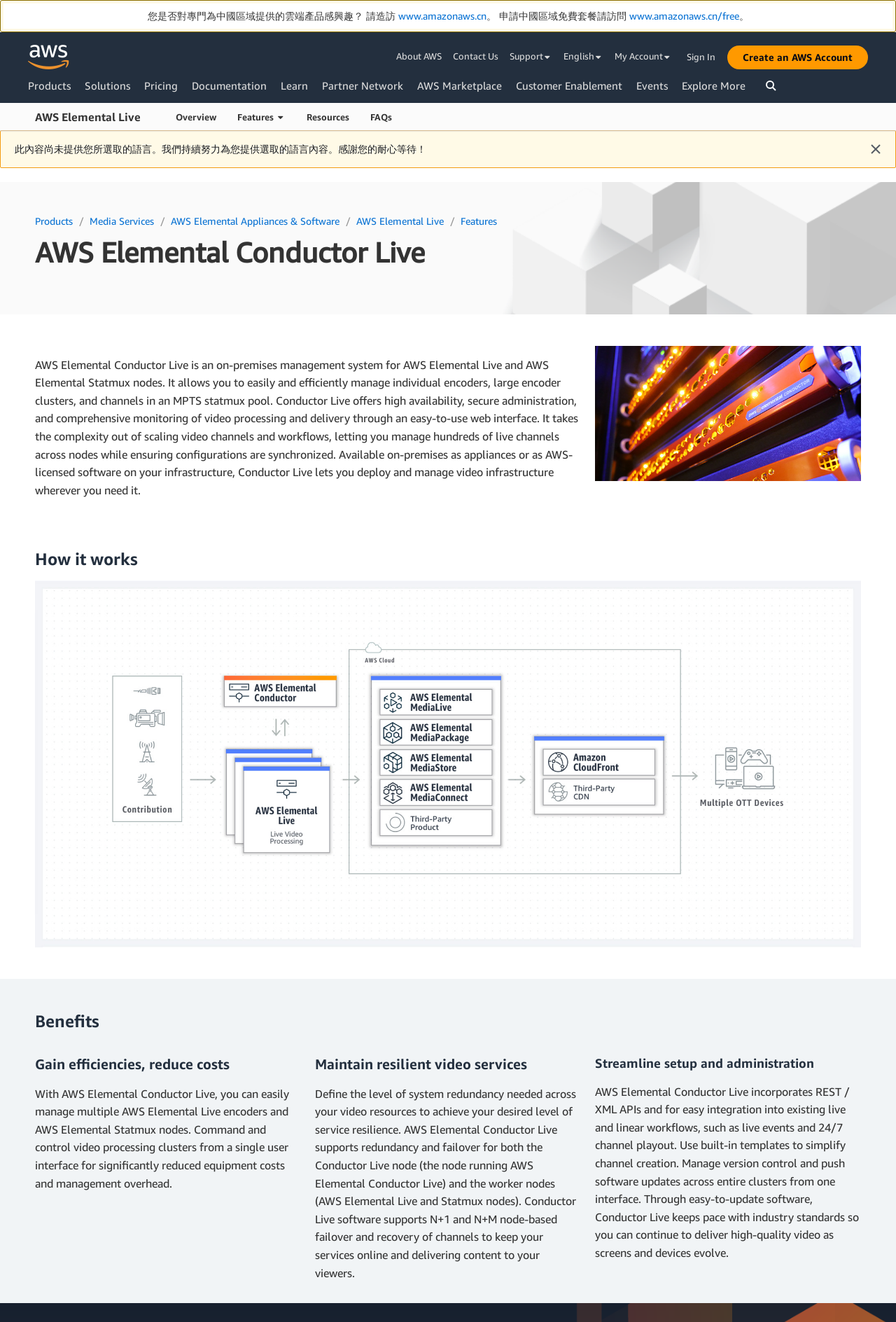Please determine the bounding box coordinates of the element's region to click for the following instruction: "Create an AWS Account".

[0.812, 0.034, 0.969, 0.053]